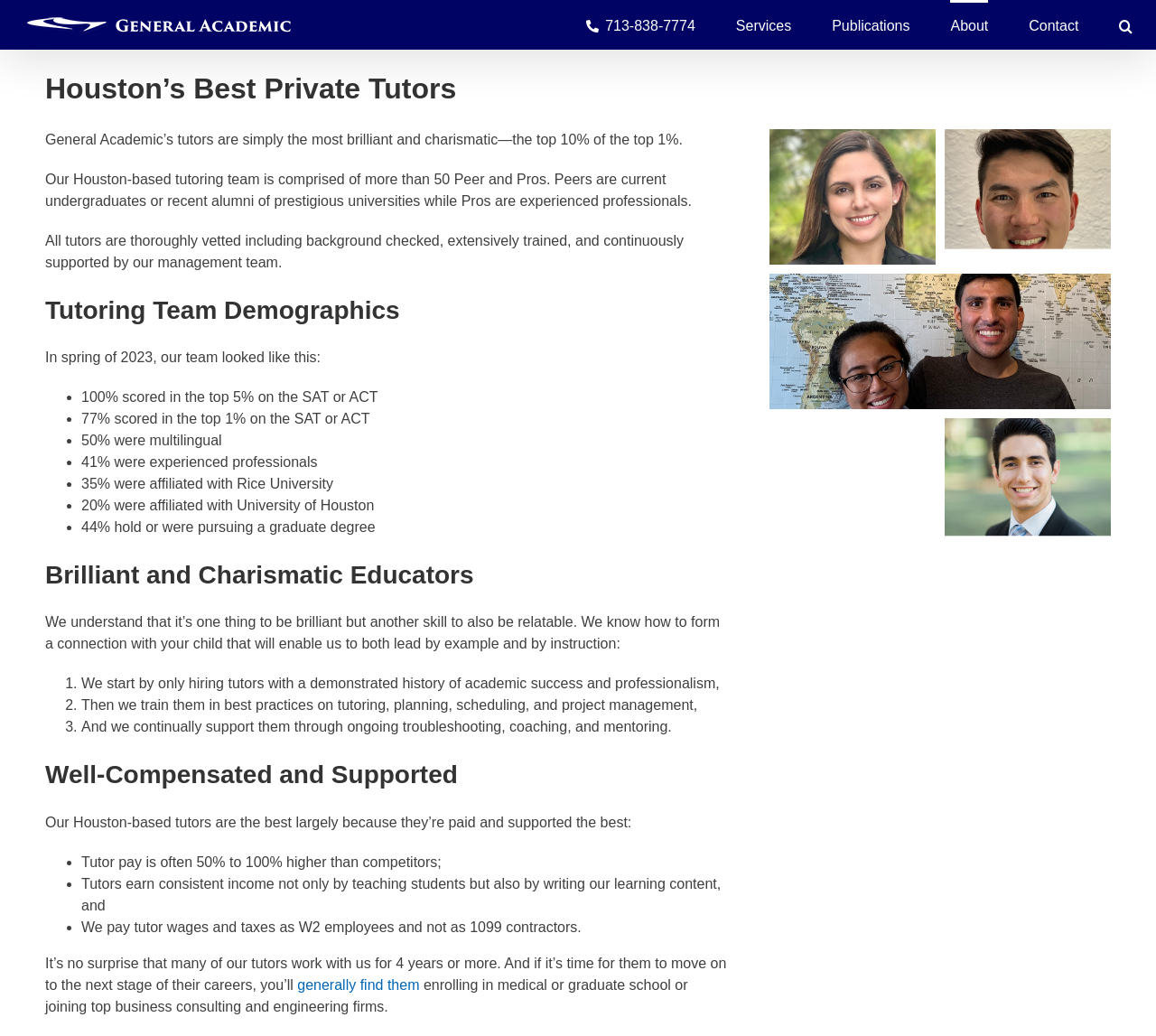Given the following UI element description: "generally find them", find the bounding box coordinates in the webpage screenshot.

[0.257, 0.943, 0.363, 0.958]